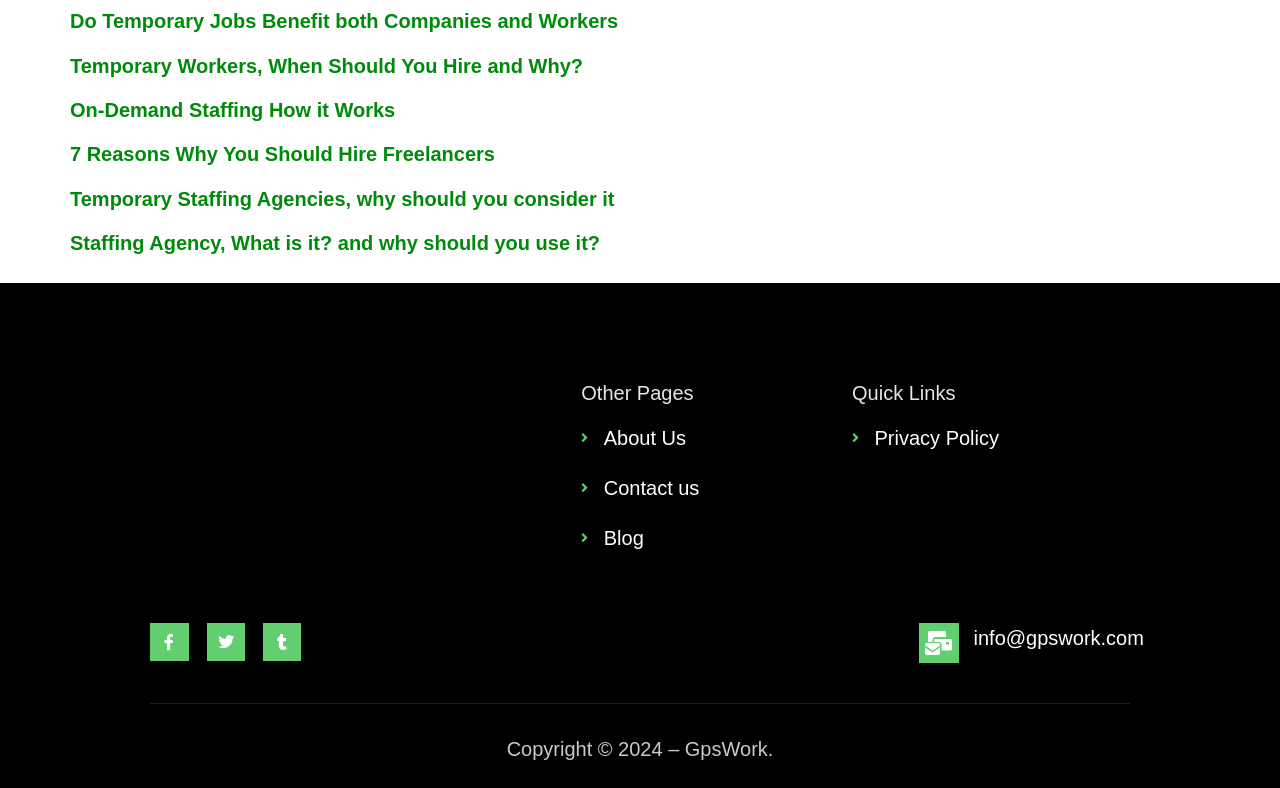Show the bounding box coordinates for the element that needs to be clicked to execute the following instruction: "View the privacy policy". Provide the coordinates in the form of four float numbers between 0 and 1, i.e., [left, top, right, bottom].

[0.666, 0.536, 0.867, 0.574]